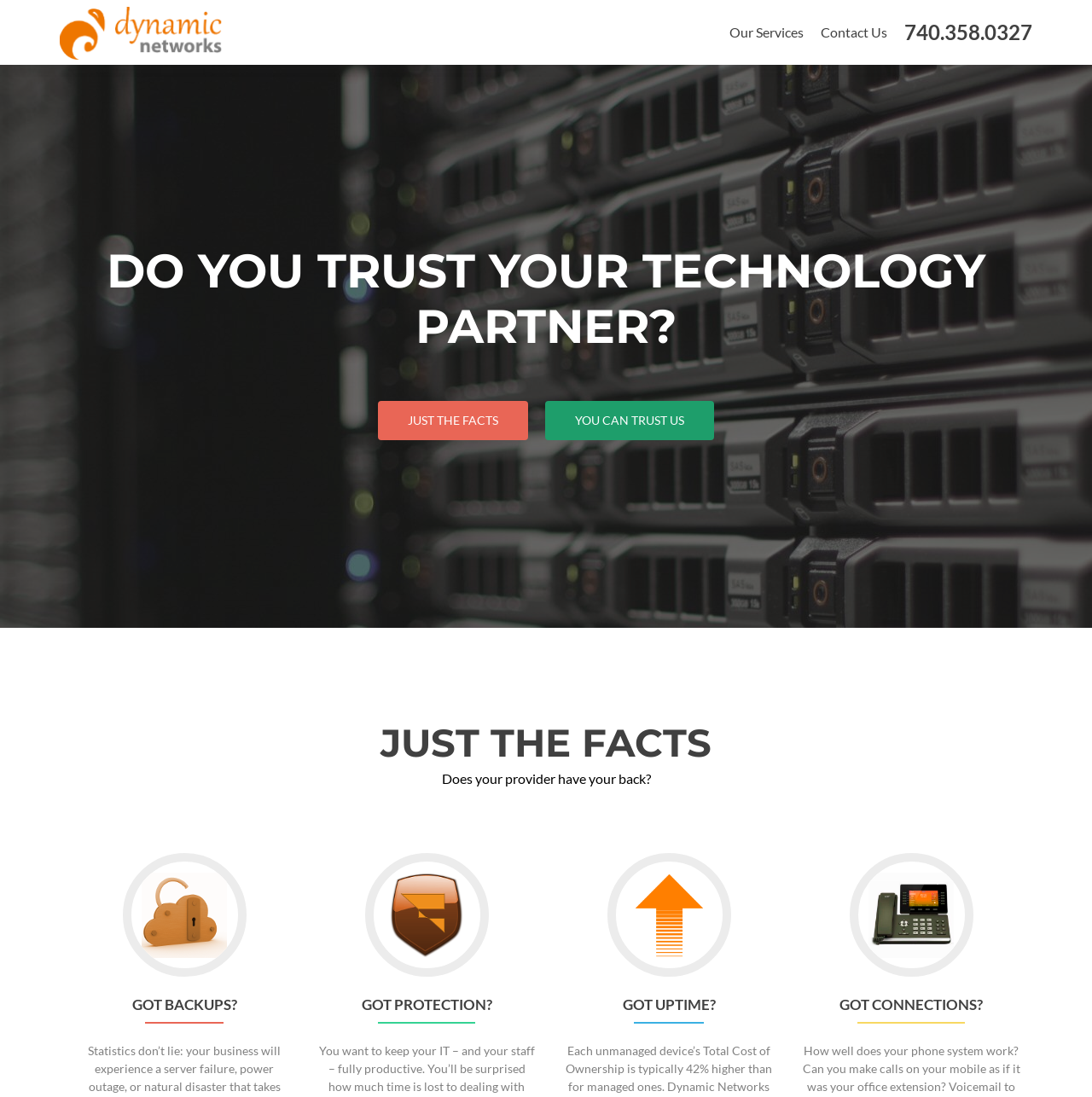Using a single word or phrase, answer the following question: 
What is the question asked in the main heading?

DO YOU TRUST YOUR TECHNOLOGY PARTNER?